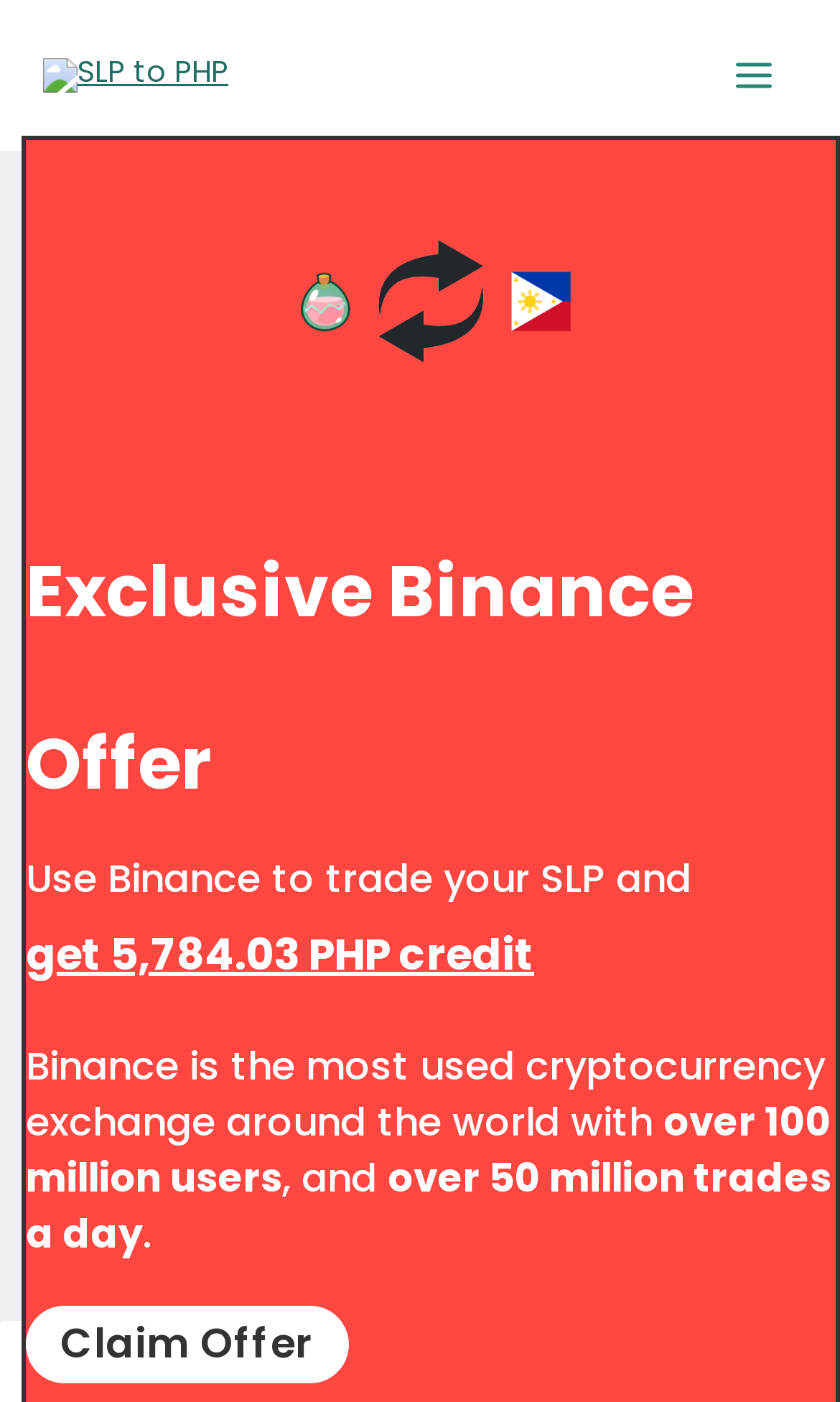Please determine the bounding box of the UI element that matches this description: get 5,784.03 PHP credit. The coordinates should be given as (top-left x, top-left y, bottom-right x, bottom-right y), with all values between 0 and 1.

[0.031, 0.659, 0.636, 0.702]